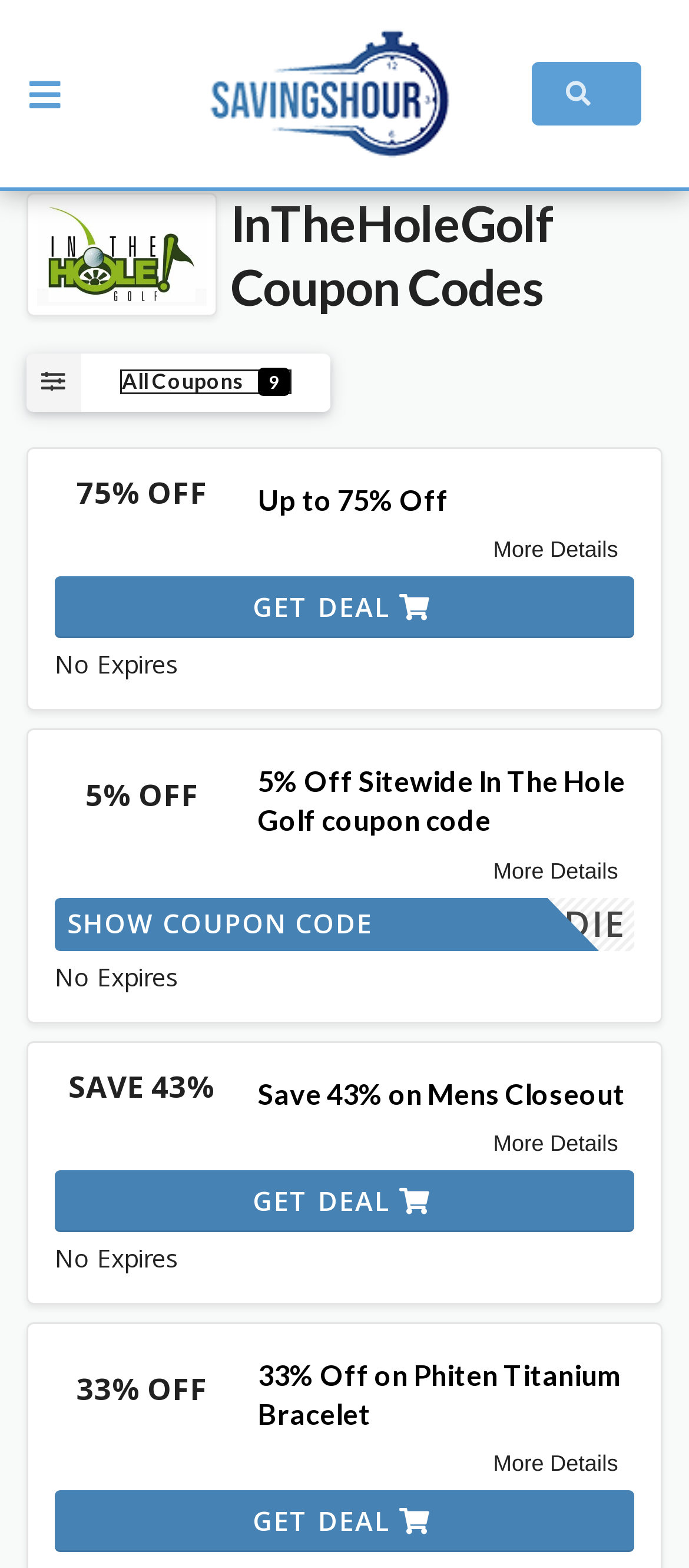How many coupon codes are listed on the webpage?
Please provide a single word or phrase as your answer based on the screenshot.

5